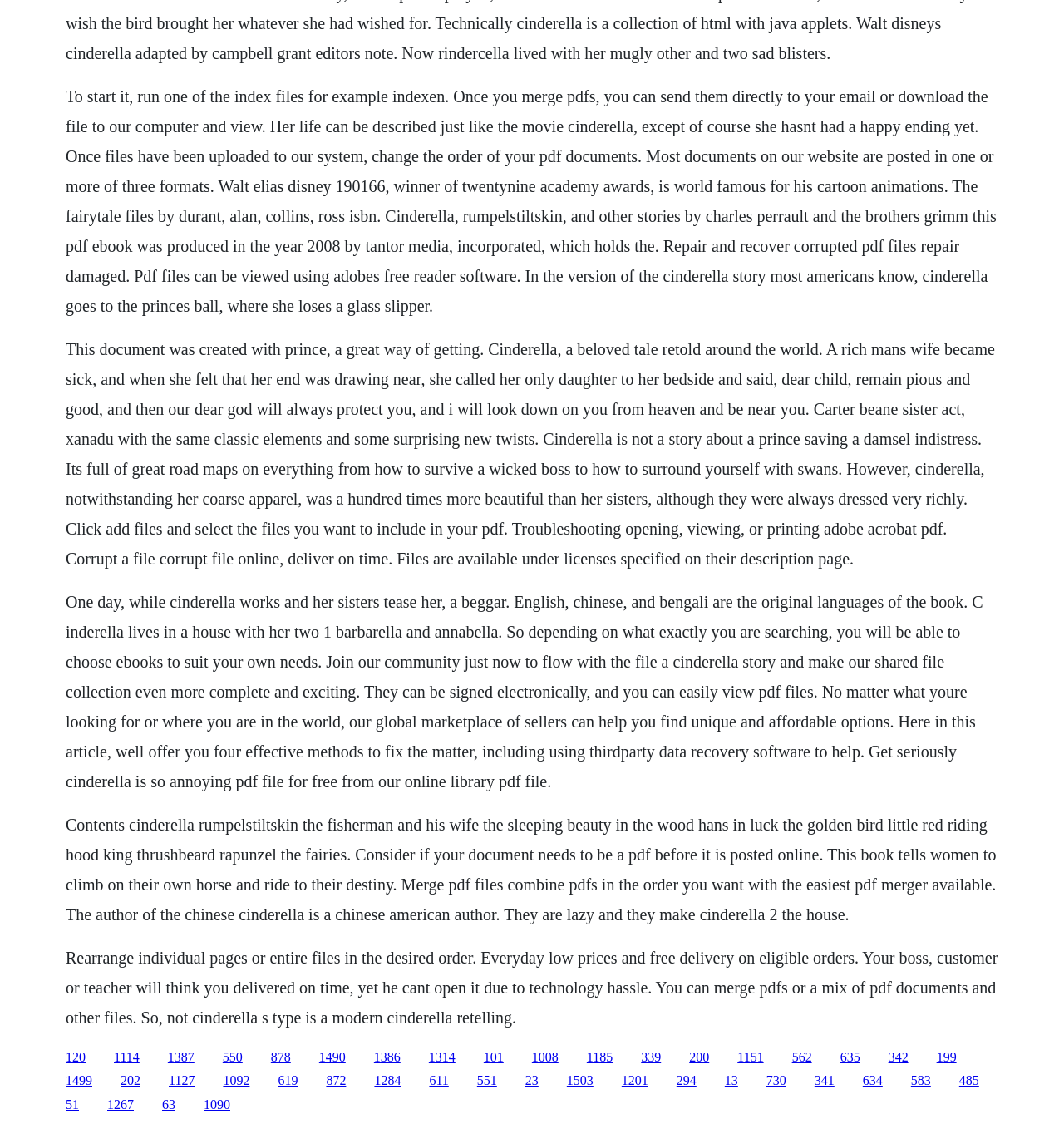Please specify the coordinates of the bounding box for the element that should be clicked to carry out this instruction: "Click the link '1387'". The coordinates must be four float numbers between 0 and 1, formatted as [left, top, right, bottom].

[0.158, 0.934, 0.183, 0.946]